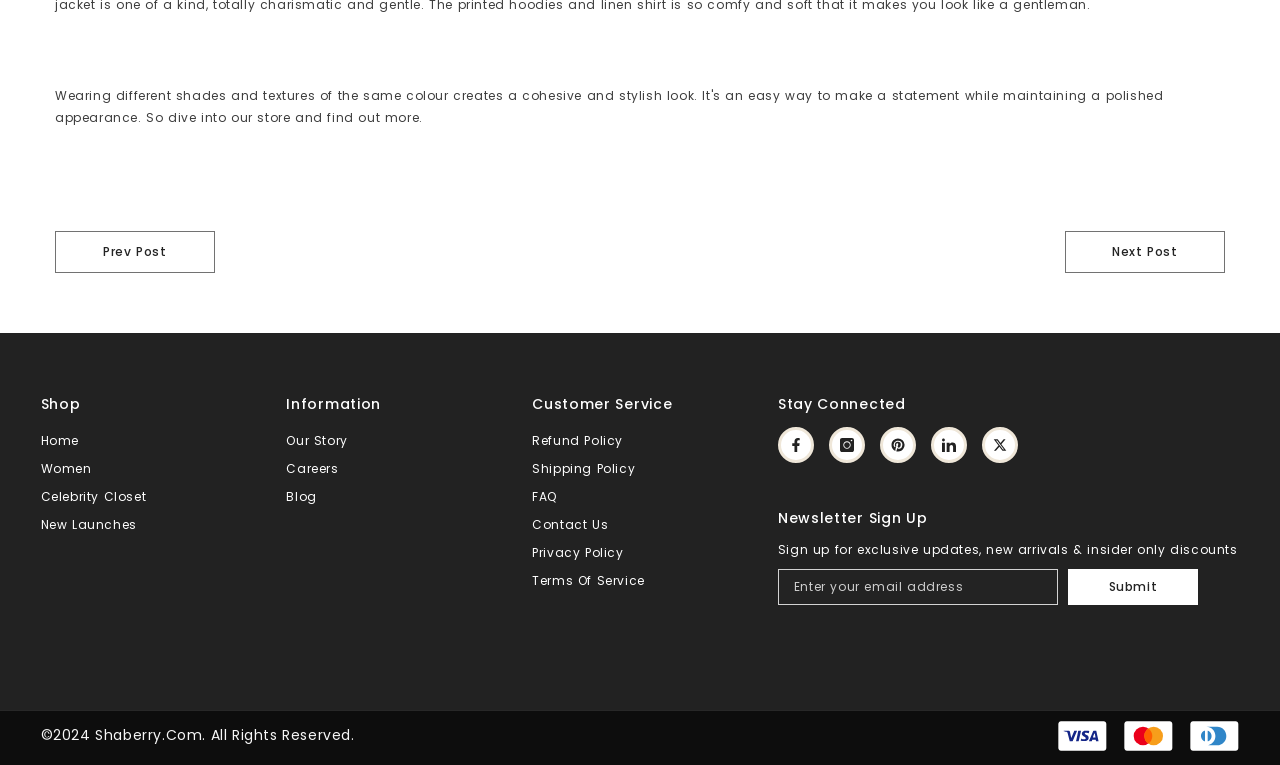Locate the bounding box coordinates of the element that should be clicked to fulfill the instruction: "Visit the 'Home' page".

[0.032, 0.558, 0.062, 0.594]